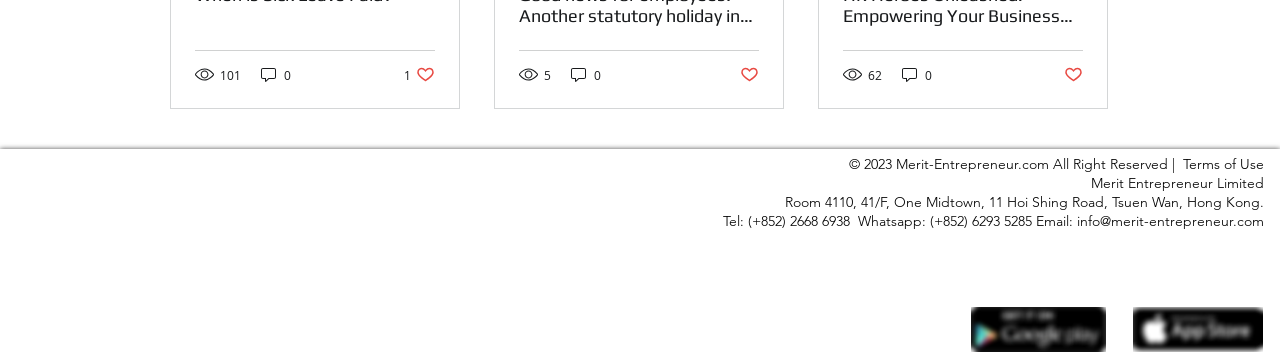Please specify the bounding box coordinates of the region to click in order to perform the following instruction: "Click the like button".

[0.316, 0.18, 0.34, 0.232]